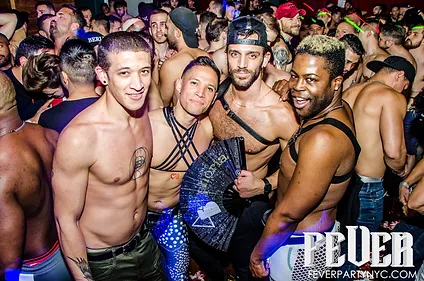Provide a one-word or brief phrase answer to the question:
What is the atmosphere of the event?

Celebratory